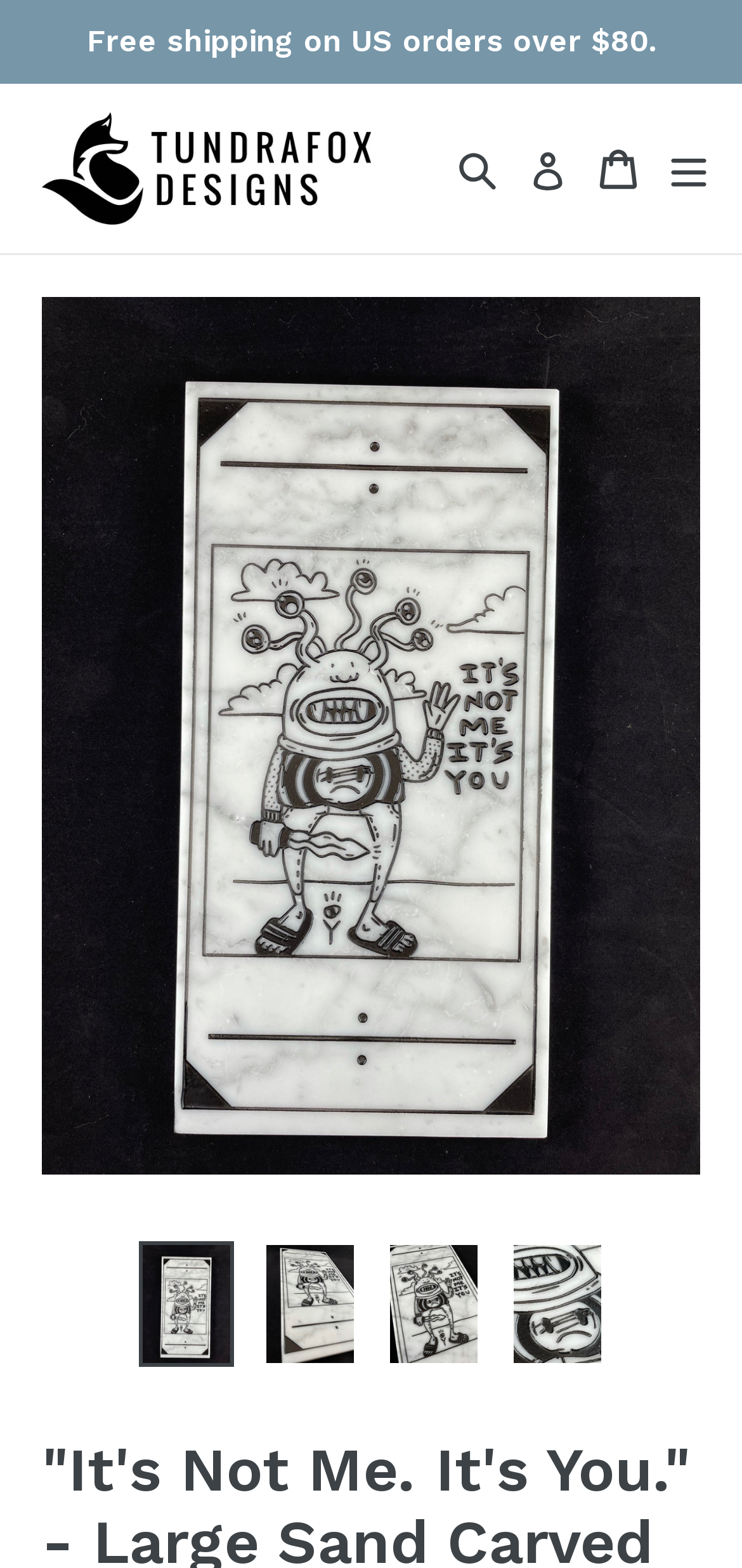Please specify the bounding box coordinates of the element that should be clicked to execute the given instruction: 'Click on the Tundrafox Designs link'. Ensure the coordinates are four float numbers between 0 and 1, expressed as [left, top, right, bottom].

[0.056, 0.072, 0.5, 0.143]